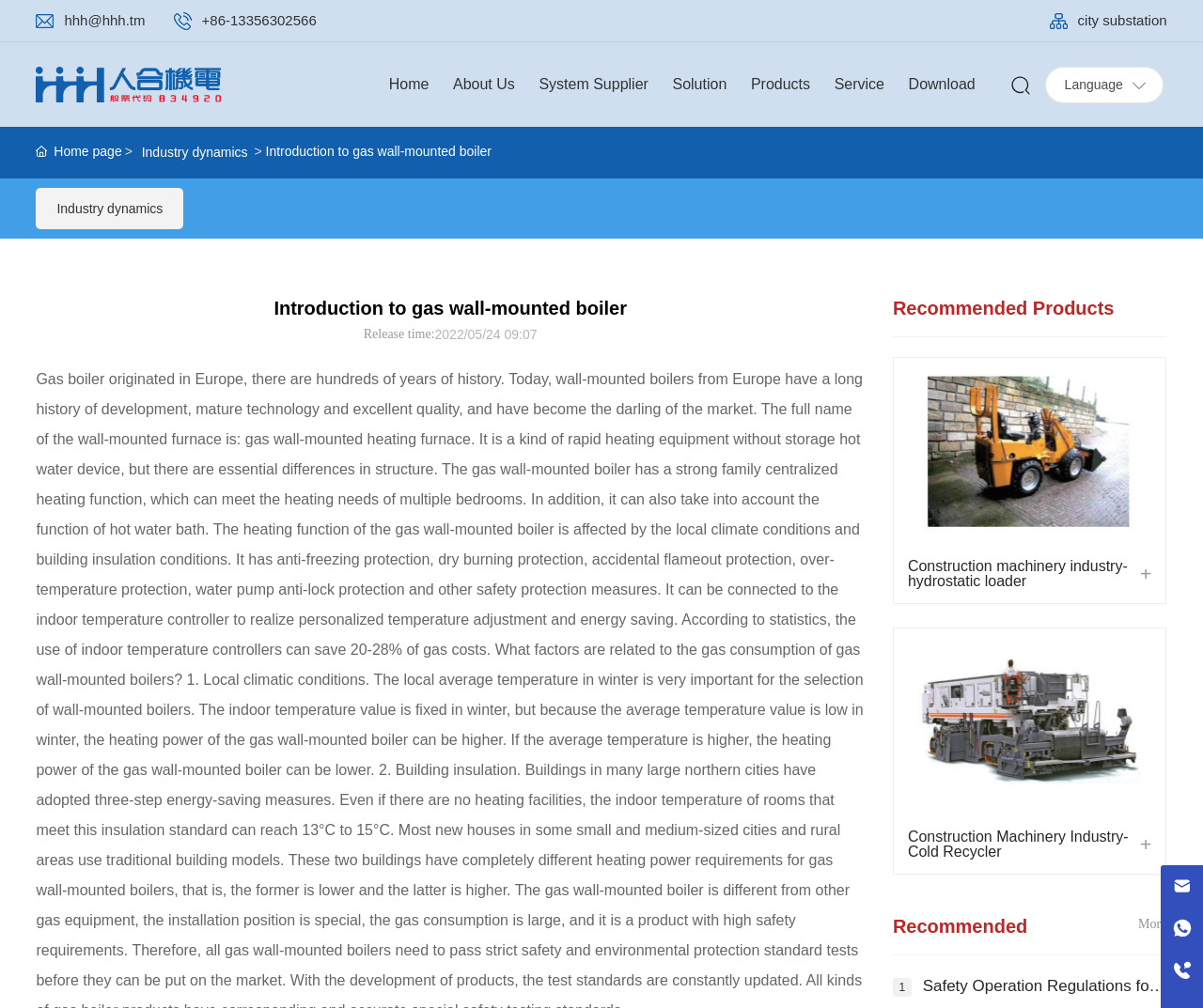Please provide the bounding box coordinates for the element that needs to be clicked to perform the instruction: "Learn more about the company". The coordinates must consist of four float numbers between 0 and 1, formatted as [left, top, right, bottom].

[0.367, 0.042, 0.438, 0.126]